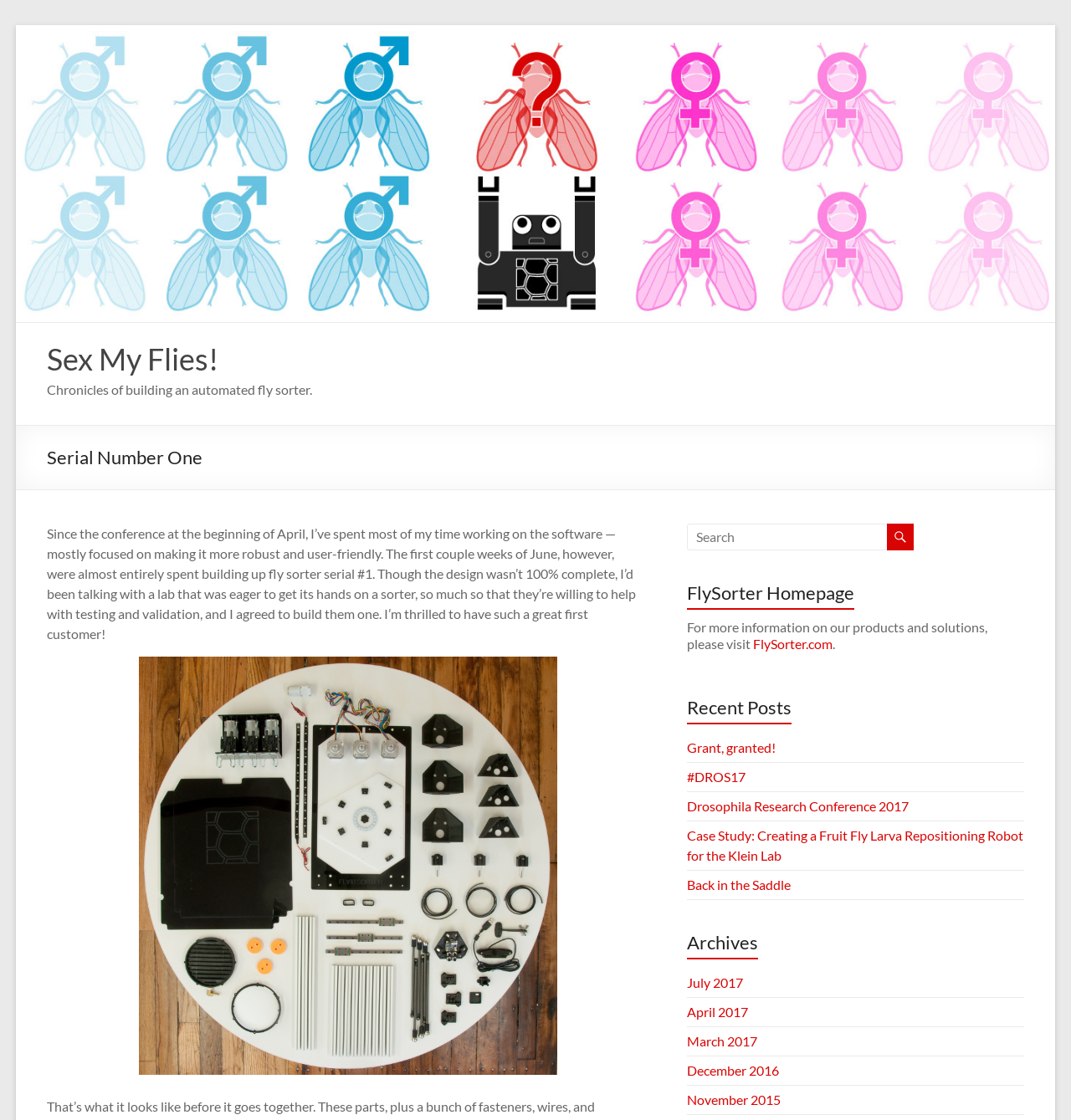Determine the bounding box coordinates of the region I should click to achieve the following instruction: "Visit the FlySorter homepage". Ensure the bounding box coordinates are four float numbers between 0 and 1, i.e., [left, top, right, bottom].

[0.641, 0.517, 0.956, 0.552]